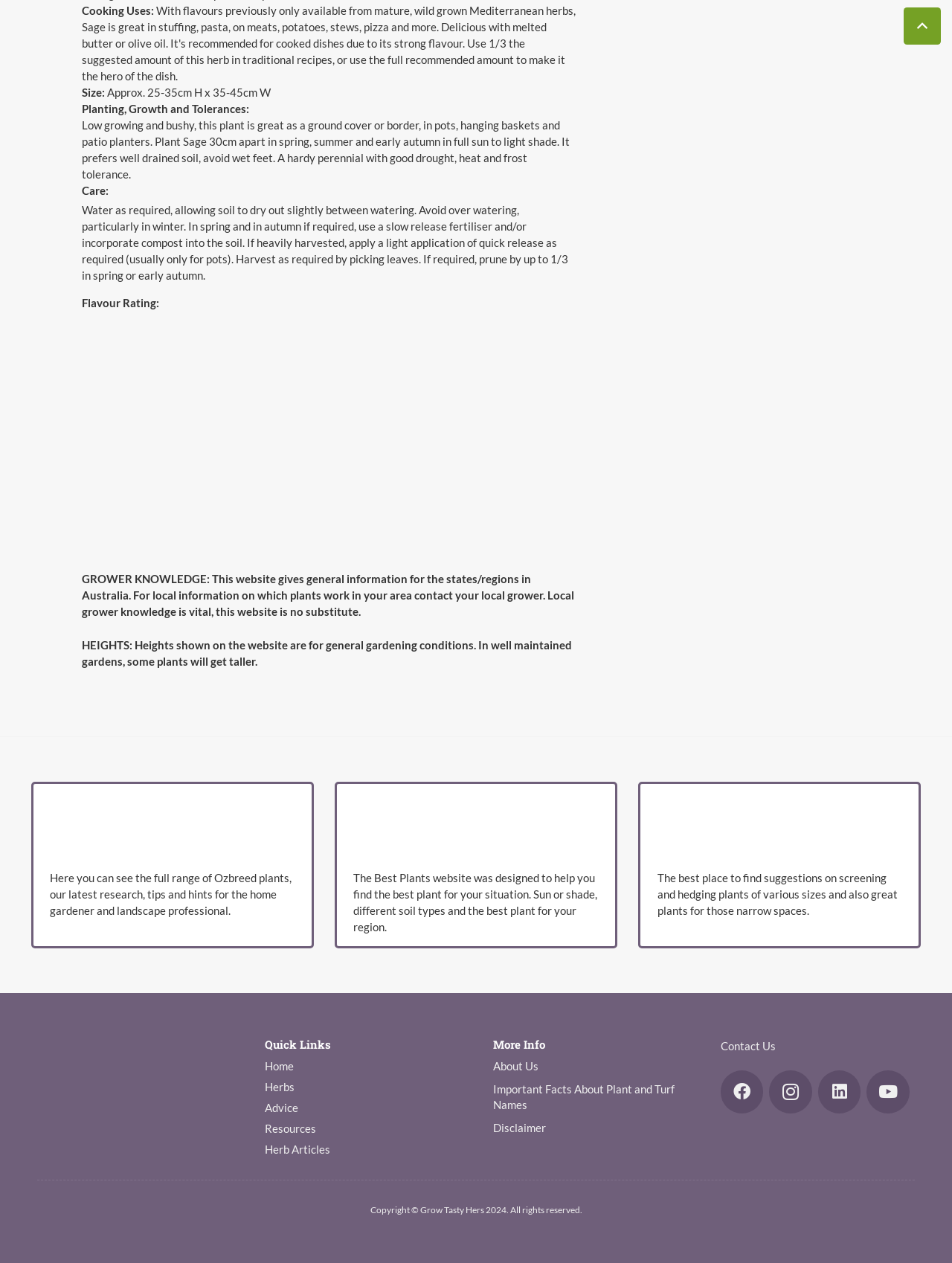From the image, can you give a detailed response to the question below:
What is the flavour rating of the Sage plant?

The flavour rating of the Sage plant is mentioned in the 'Flavour Rating:' section, but no specific rating is provided. An image of 'herbs rating' is displayed, but the actual rating is not specified.